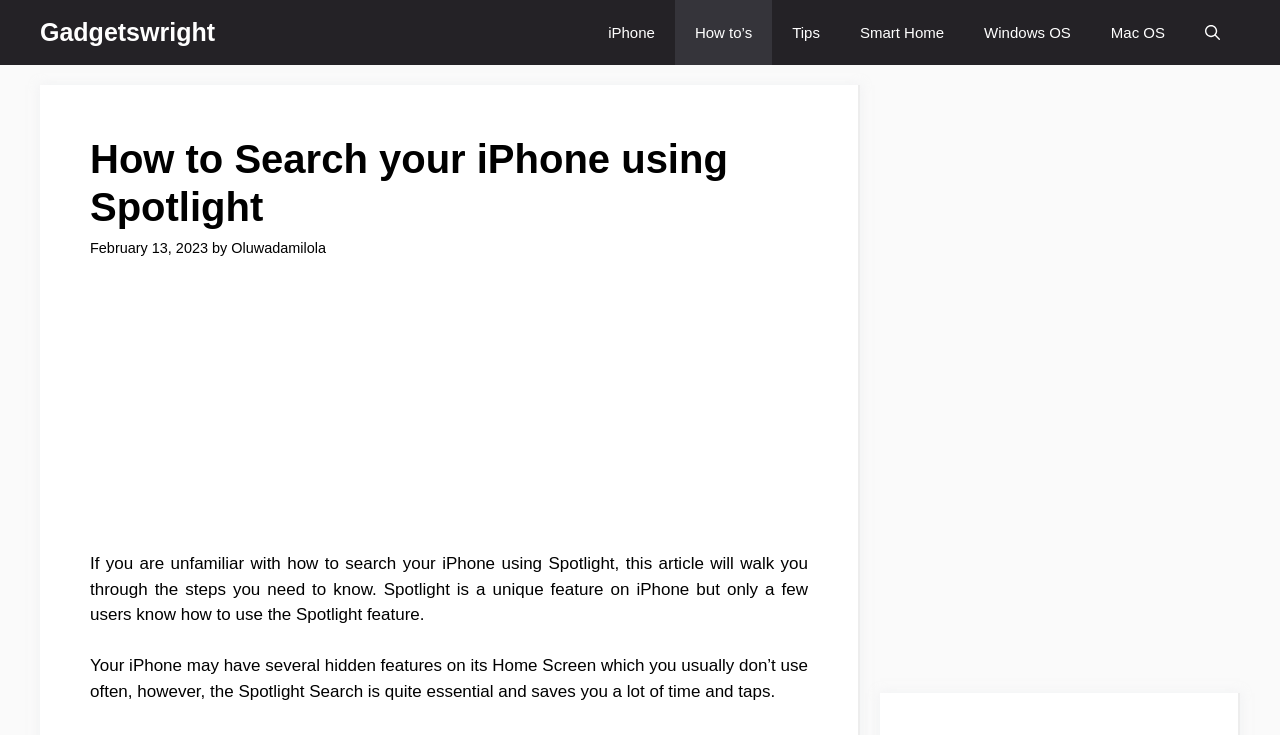Who is the author of the article?
Refer to the image and provide a one-word or short phrase answer.

Oluwadamilola